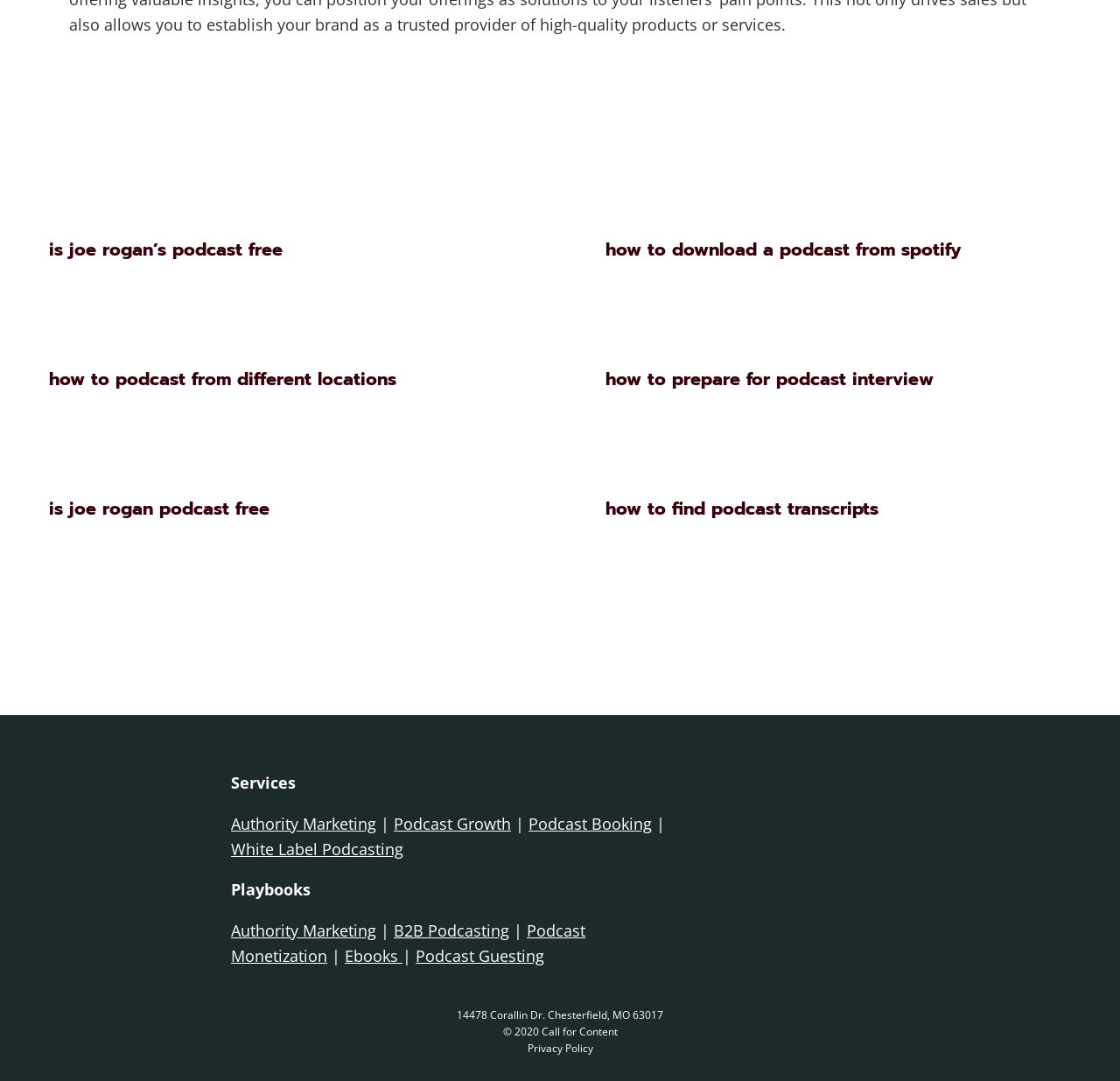Find the bounding box coordinates of the element to click in order to complete the given instruction: "click on 'Podcast Guesting'."

[0.371, 0.874, 0.486, 0.894]